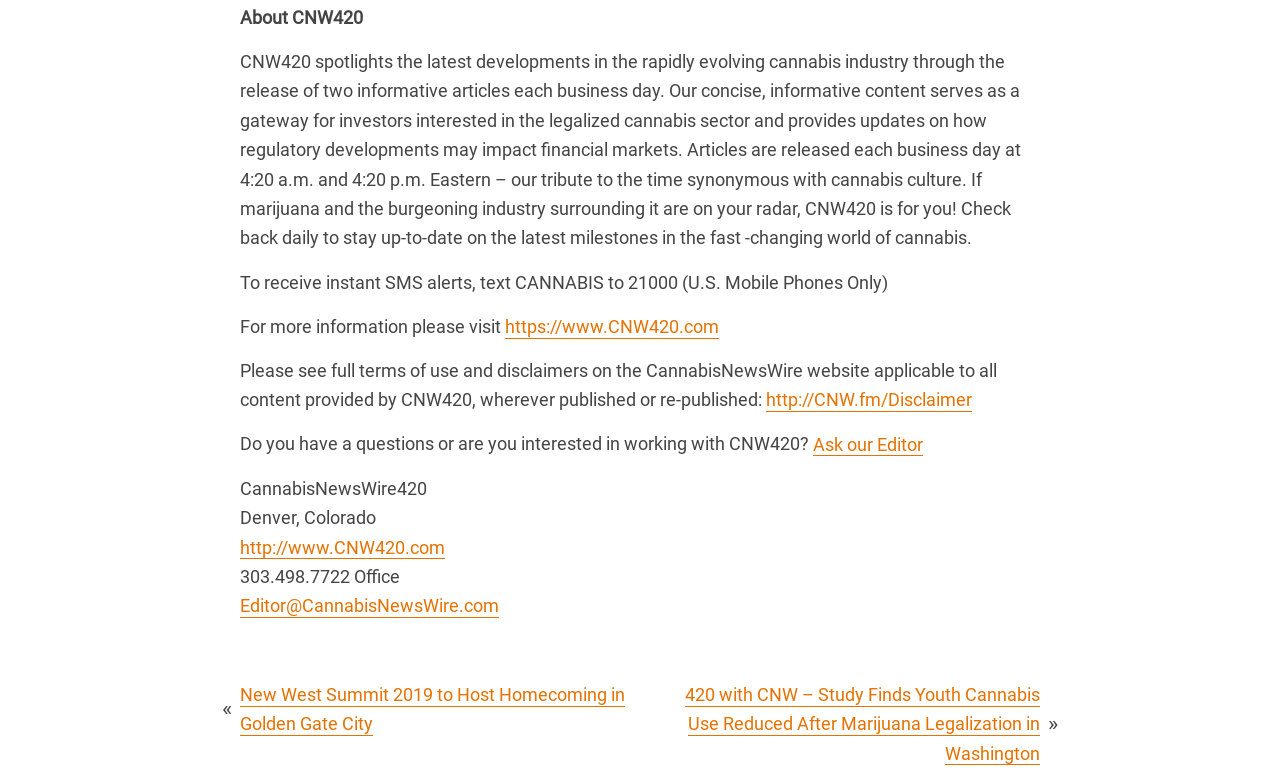What is the purpose of CNW420?
Utilize the image to construct a detailed and well-explained answer.

The purpose of CNW420 can be inferred from the StaticText element that describes the website as 'spotlighting the latest developments in the rapidly evolving cannabis industry' and providing 'updates on how regulatory developments may impact financial markets'.